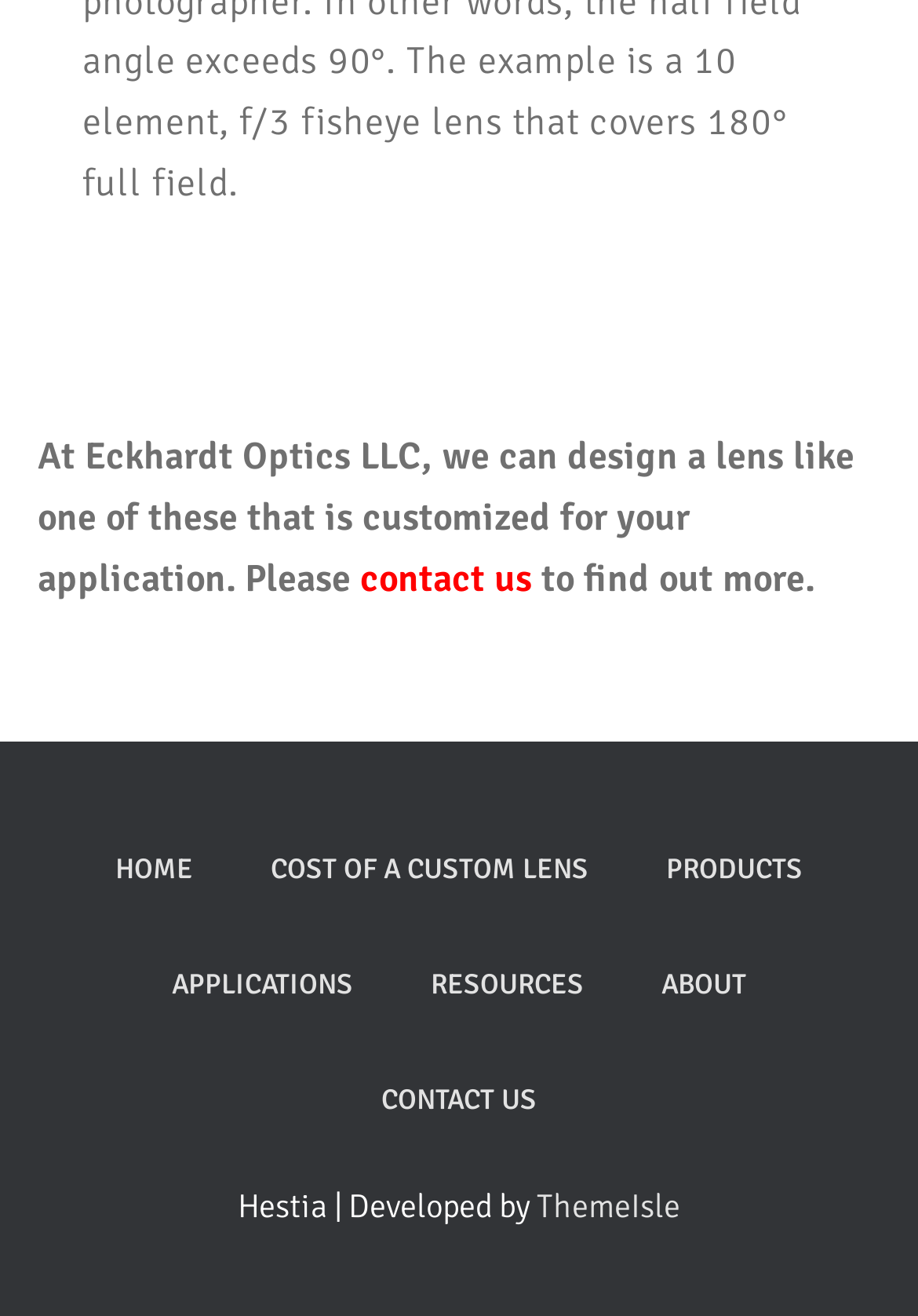Given the element description, predict the bounding box coordinates in the format (top-left x, top-left y, bottom-right x, bottom-right y). Make sure all values are between 0 and 1. Here is the element description: Accept

None